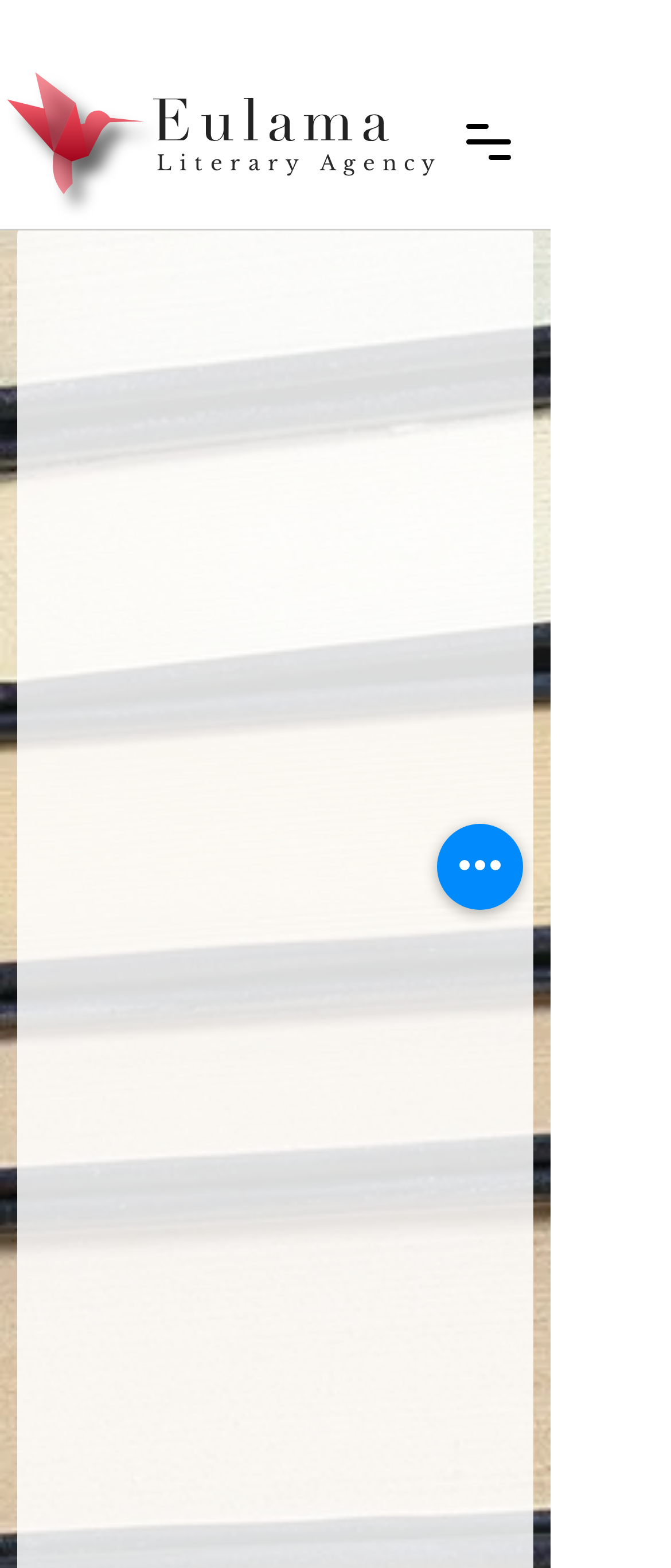Respond to the question with just a single word or phrase: 
What is the purpose of the button 'Azioni rapide'?

Unknown